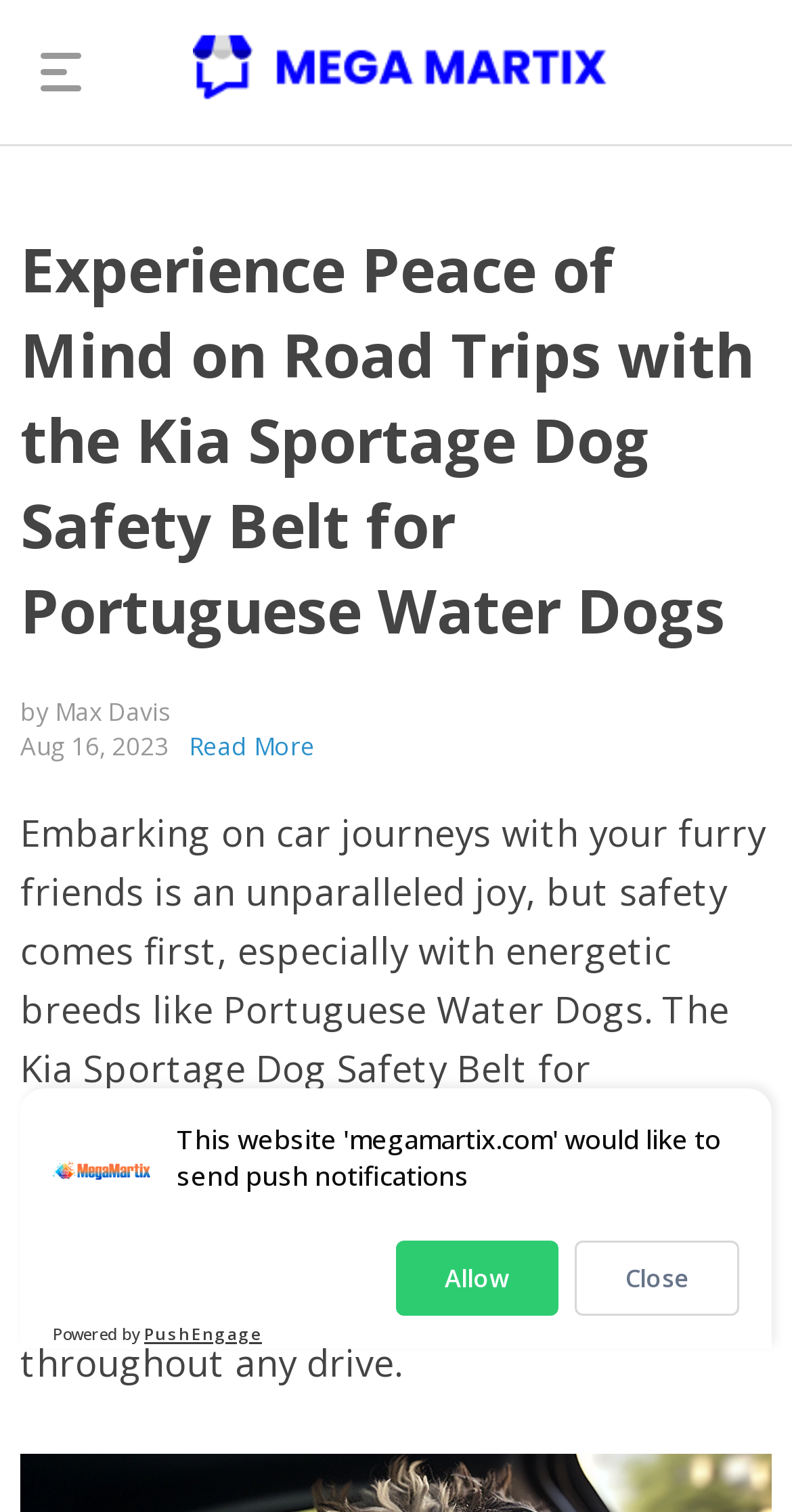Identify the bounding box of the UI element that matches this description: "aria-label="Share via link"".

None